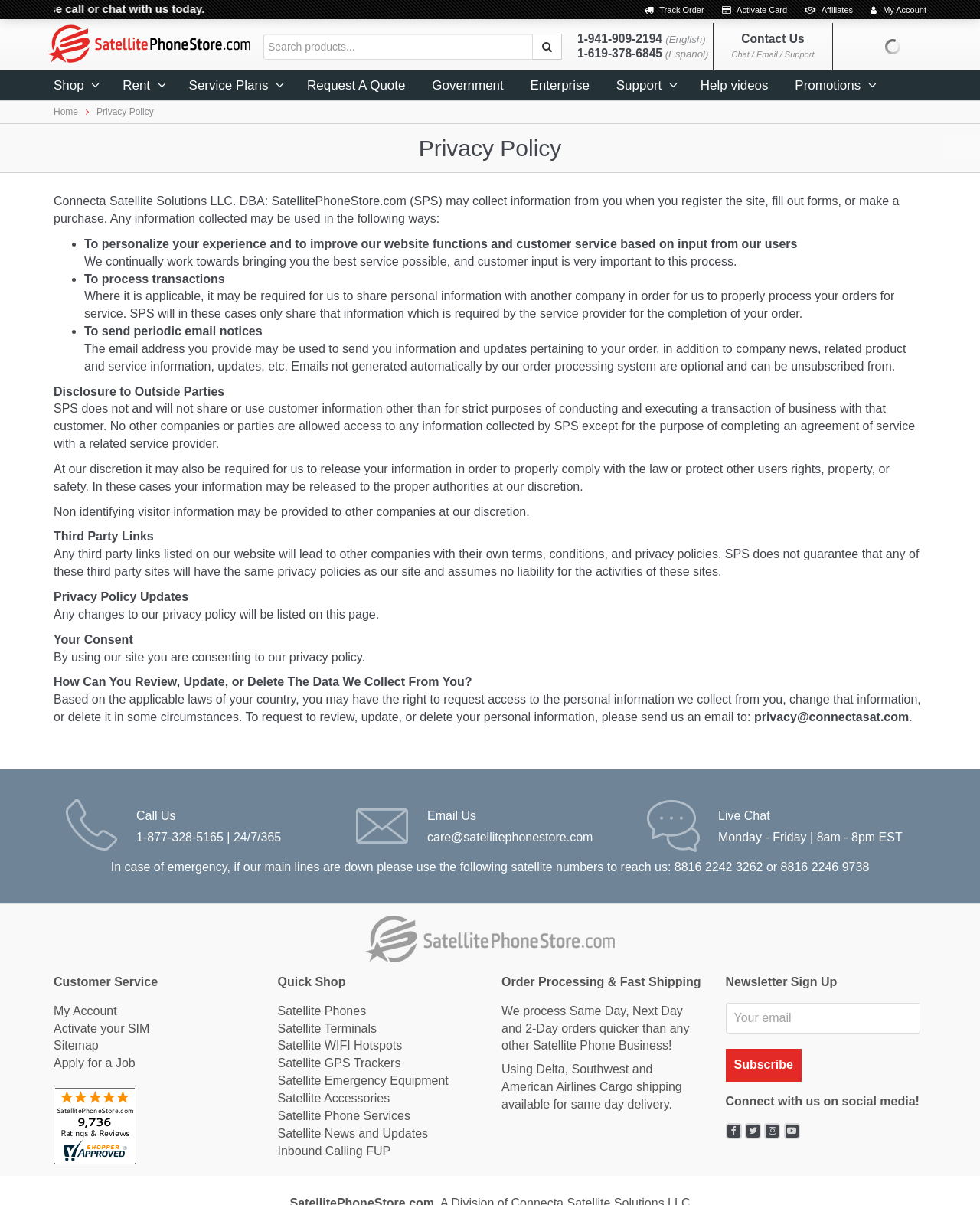Pinpoint the bounding box coordinates of the area that must be clicked to complete this instruction: "Subscribe to the newsletter".

[0.74, 0.87, 0.818, 0.897]